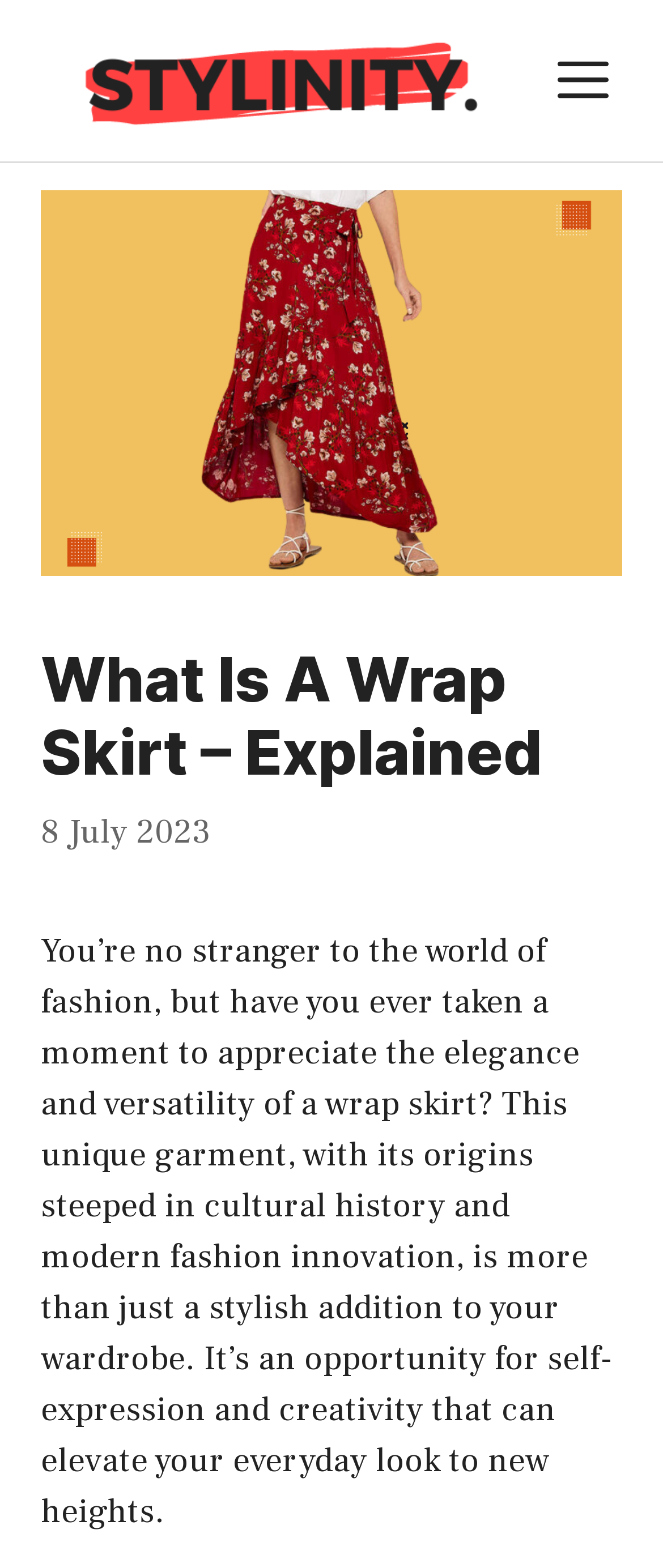Provide a short, one-word or phrase answer to the question below:
What is the tone of the article?

Informative